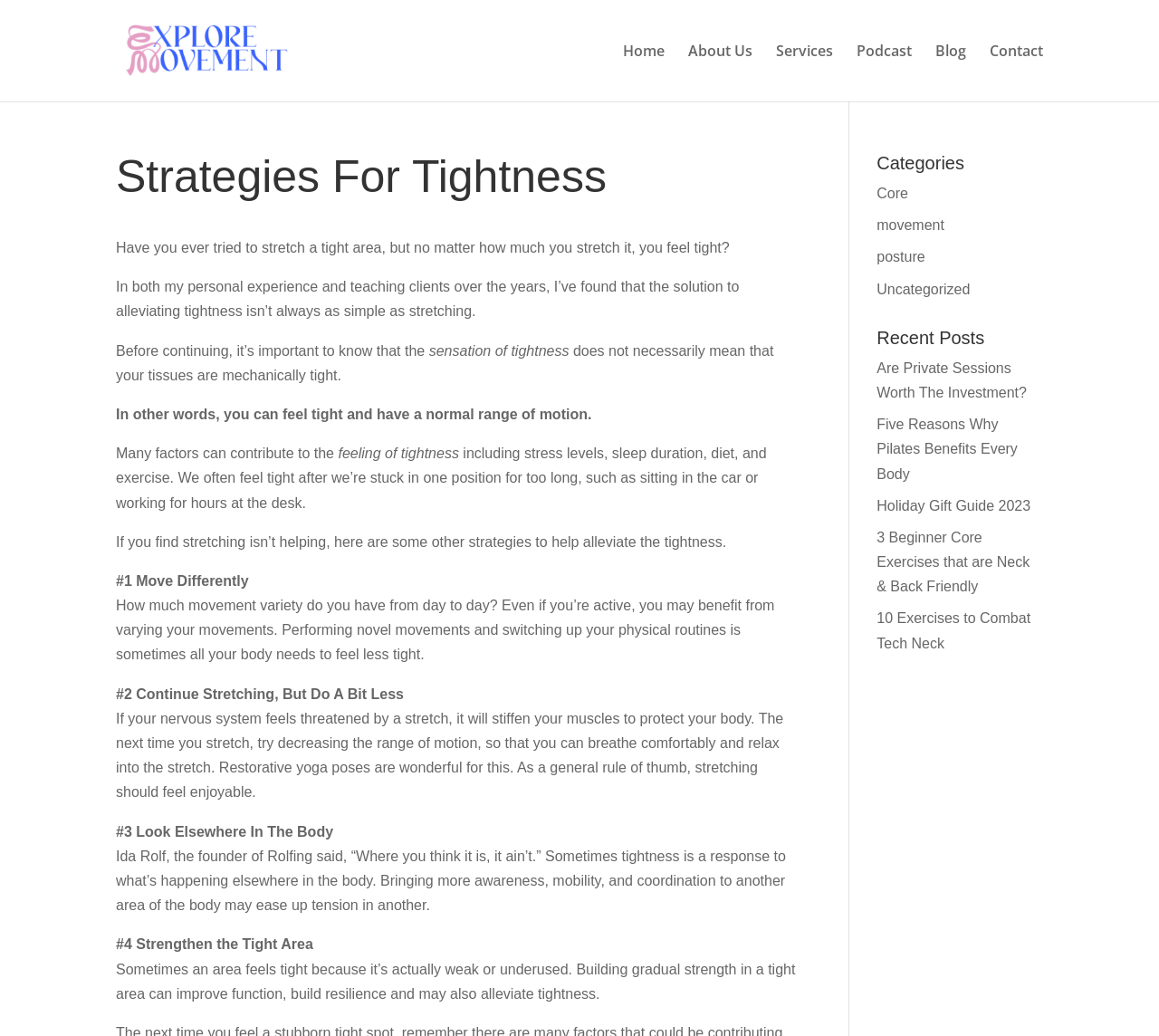Can you identify the bounding box coordinates of the clickable region needed to carry out this instruction: 'Read the 'Recent Posts''? The coordinates should be four float numbers within the range of 0 to 1, stated as [left, top, right, bottom].

[0.756, 0.317, 0.9, 0.343]